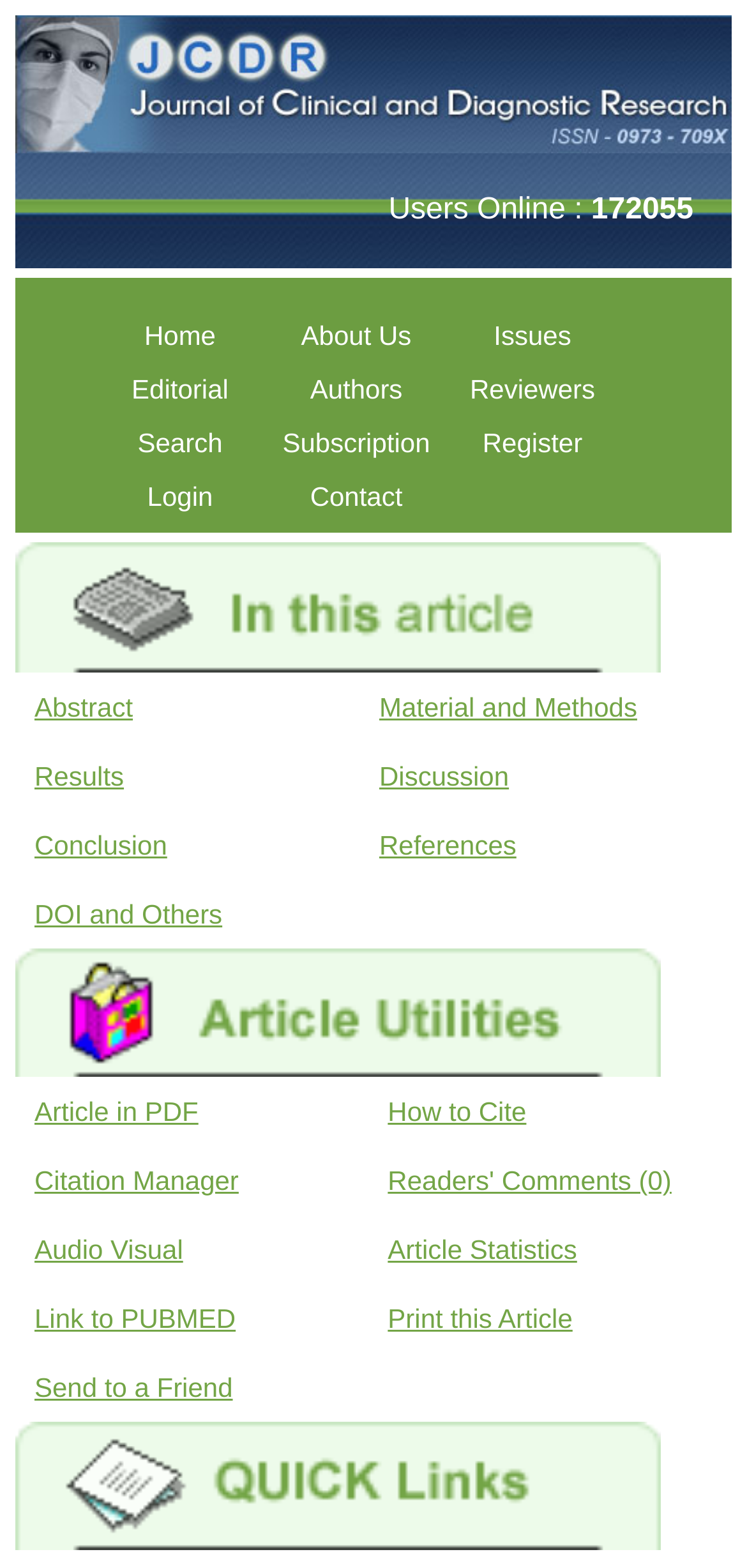Please provide the bounding box coordinates in the format (top-left x, top-left y, bottom-right x, bottom-right y). Remember, all values are floating point numbers between 0 and 1. What is the bounding box coordinate of the region described as: DOI and Others

[0.021, 0.561, 0.482, 0.605]